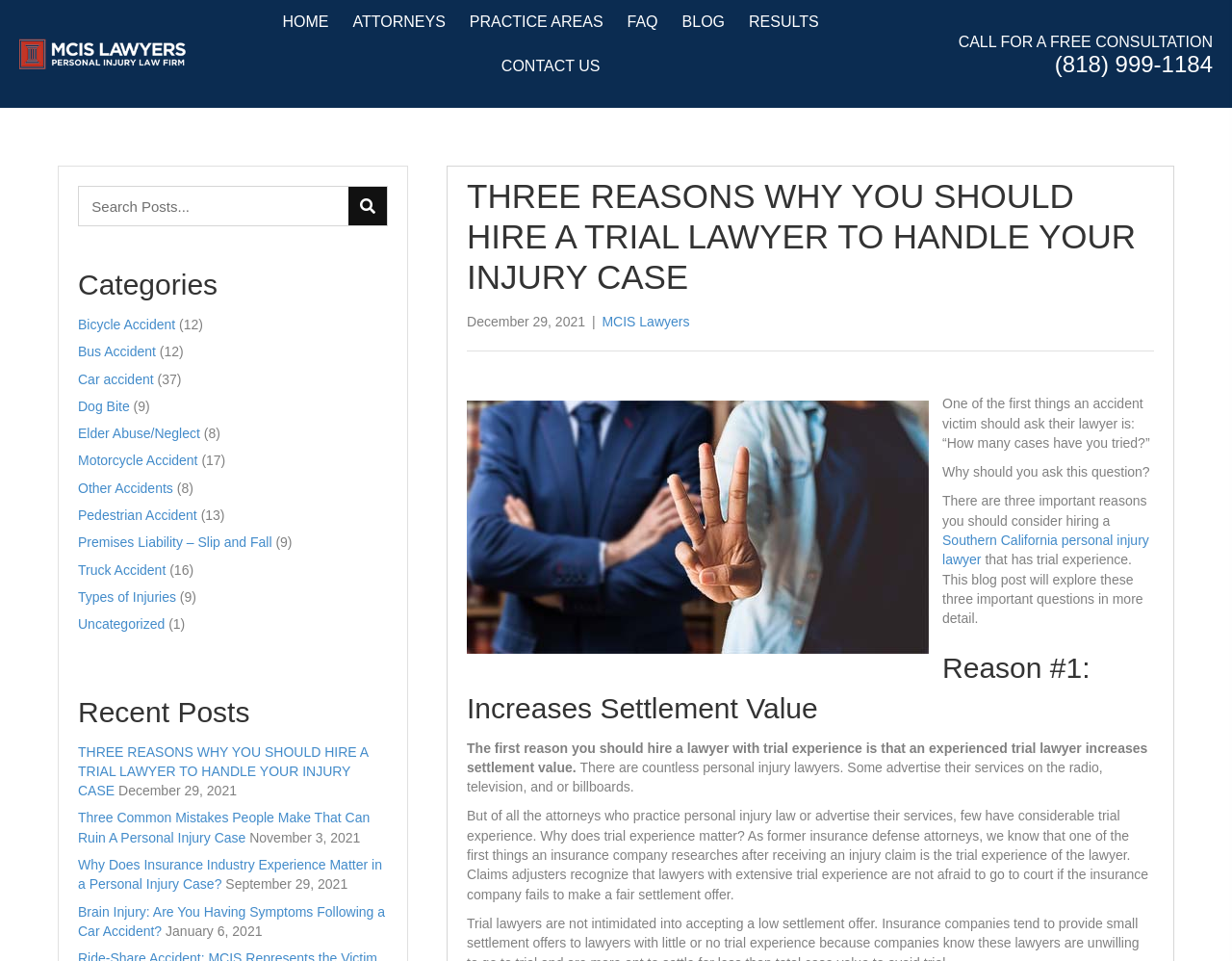Given the element description "Contact Us", identify the bounding box of the corresponding UI element.

[0.399, 0.051, 0.495, 0.087]